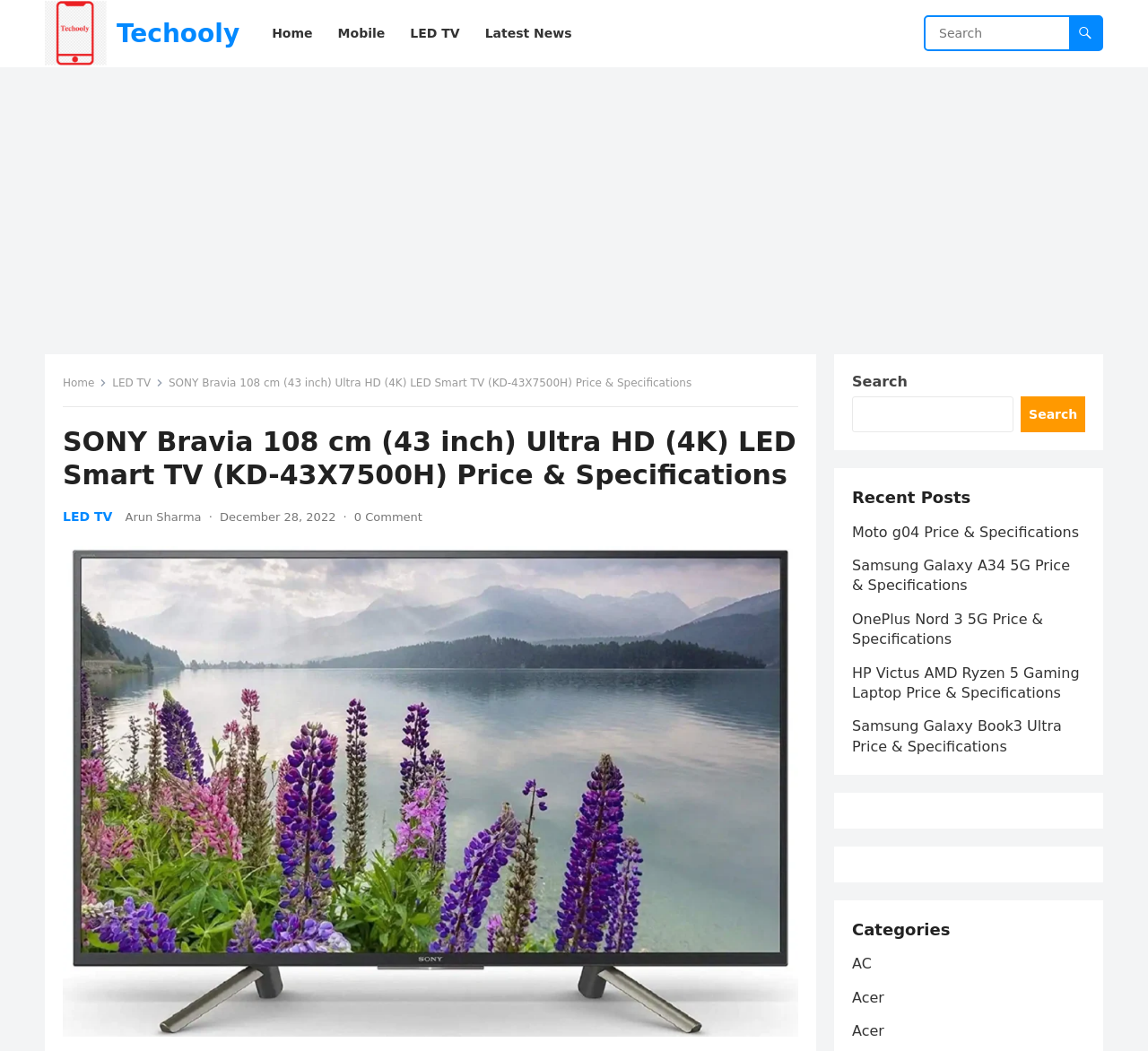What is the size of the TV?
Using the information from the image, answer the question thoroughly.

The size of the TV can be determined by looking at the title of the webpage, which is 'SONY Bravia 108 cm (43 inch) Ultra HD (4K) LED Smart TV (KD-43X7500H) Price & Specifications'. The phrase '43 inch' is clearly mentioned in the title, indicating that the TV is 43 inches in size.